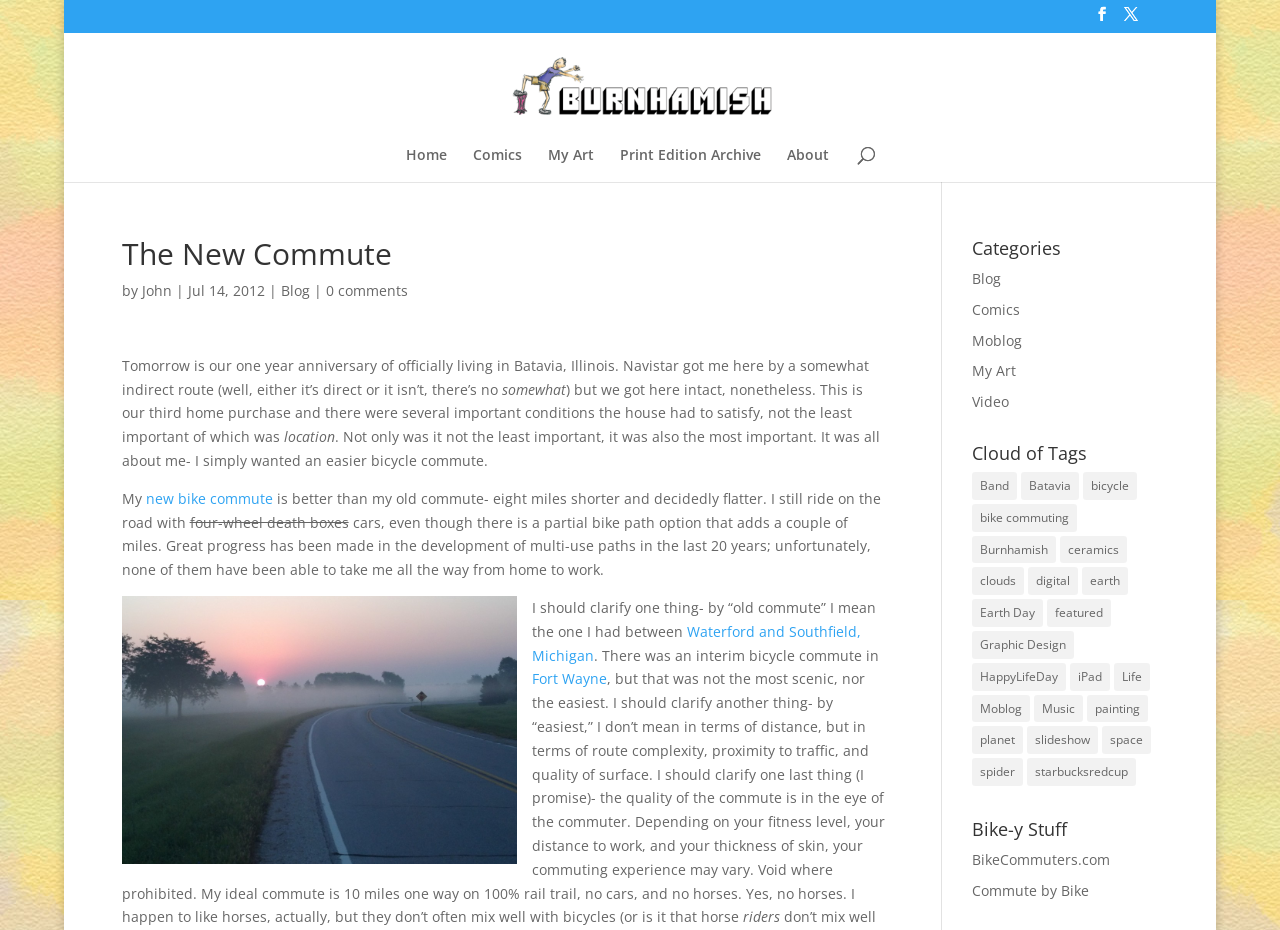Locate the bounding box coordinates of the element I should click to achieve the following instruction: "View the 'Comics' section".

[0.37, 0.159, 0.408, 0.195]